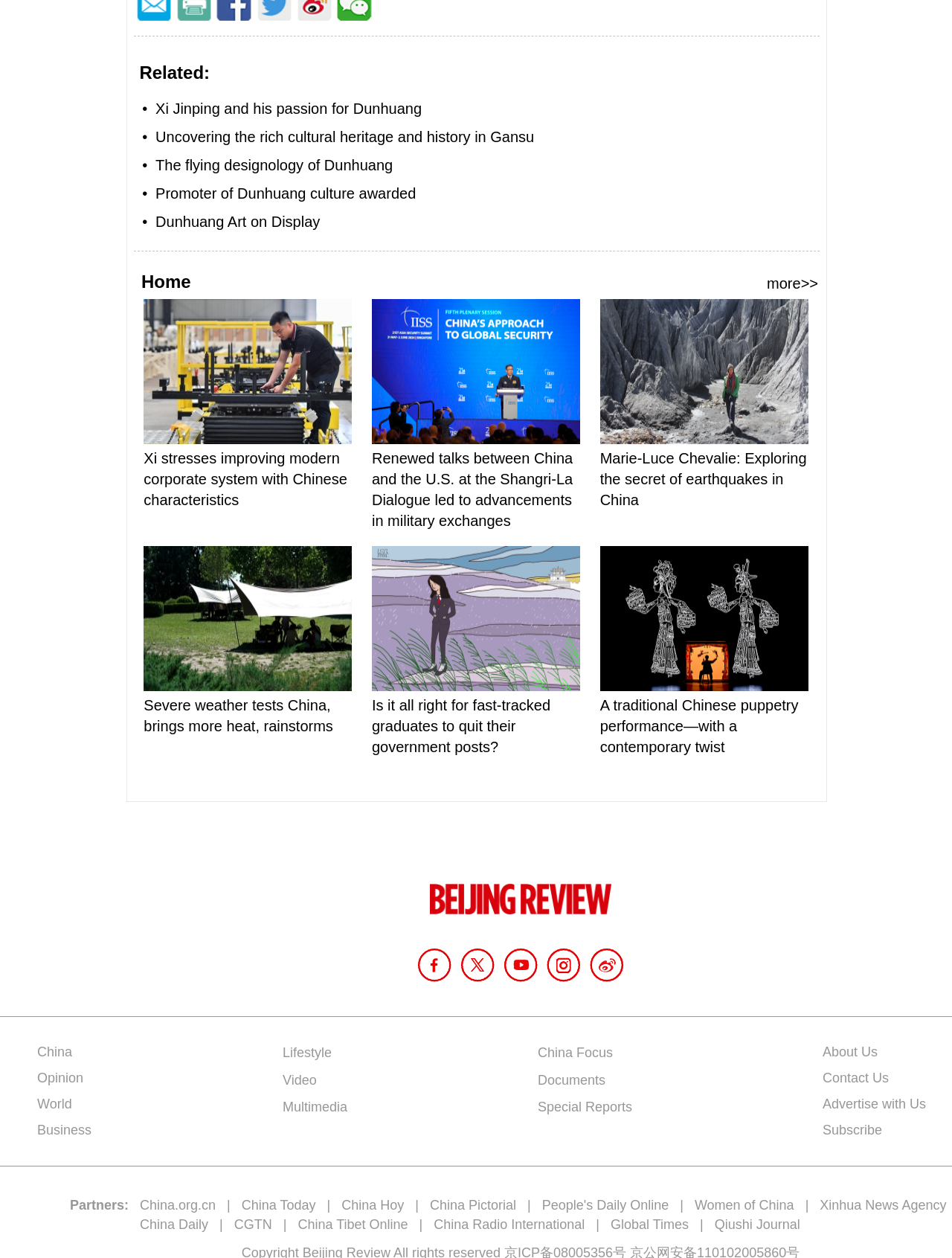How many links are in the second layout table cell?
Based on the visual content, answer with a single word or a brief phrase.

5